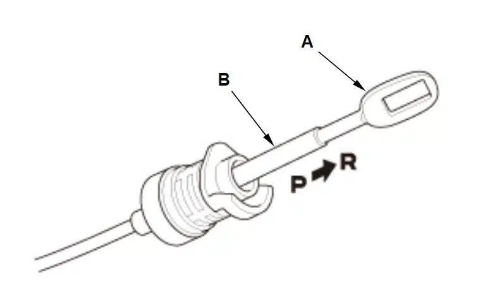Offer an in-depth caption for the image presented.

The image illustrates a diagram of a shift cable assembly for a vehicle, specifically highlighting key components critical for the adjustment process. Two labeled points, A and B, denote significant parts of the shift cable mechanism. The arrow between "P" and "R" indicates the directional movement necessary for proper operation during the shift adjustment. This visual reference complements the guidelines provided for adjusting the shift cable, emphasizing the need for precise positioning to ensure accurate functionality. The accompanying text highlights the importance of following correct procedures to mitigate potential issues that can arise from improper adjustments, reflecting on the overall complexity inherent to such maintenance tasks.